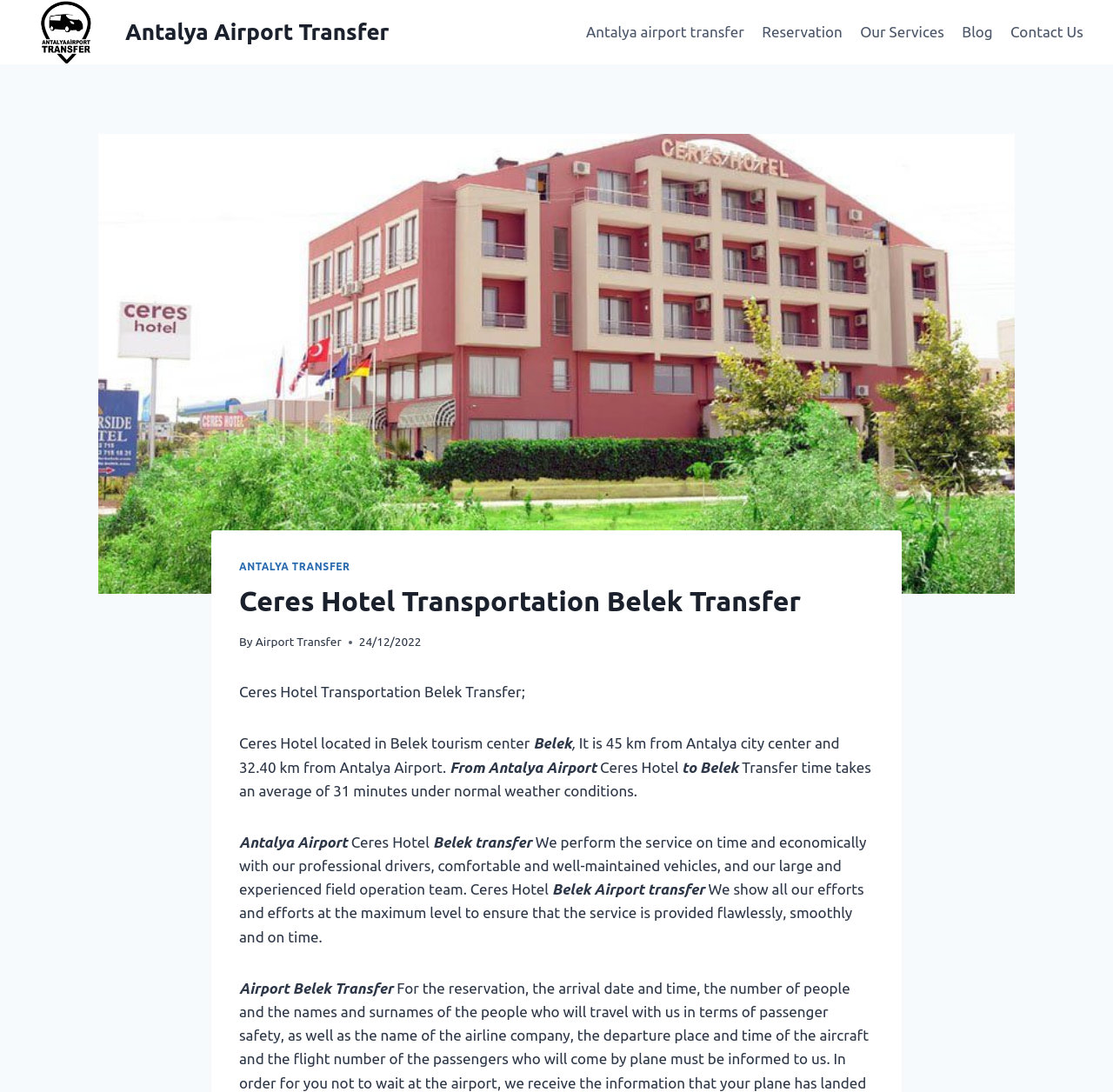How long does the transfer from Antalya Airport to Belek take?
Give a one-word or short-phrase answer derived from the screenshot.

31 minutes